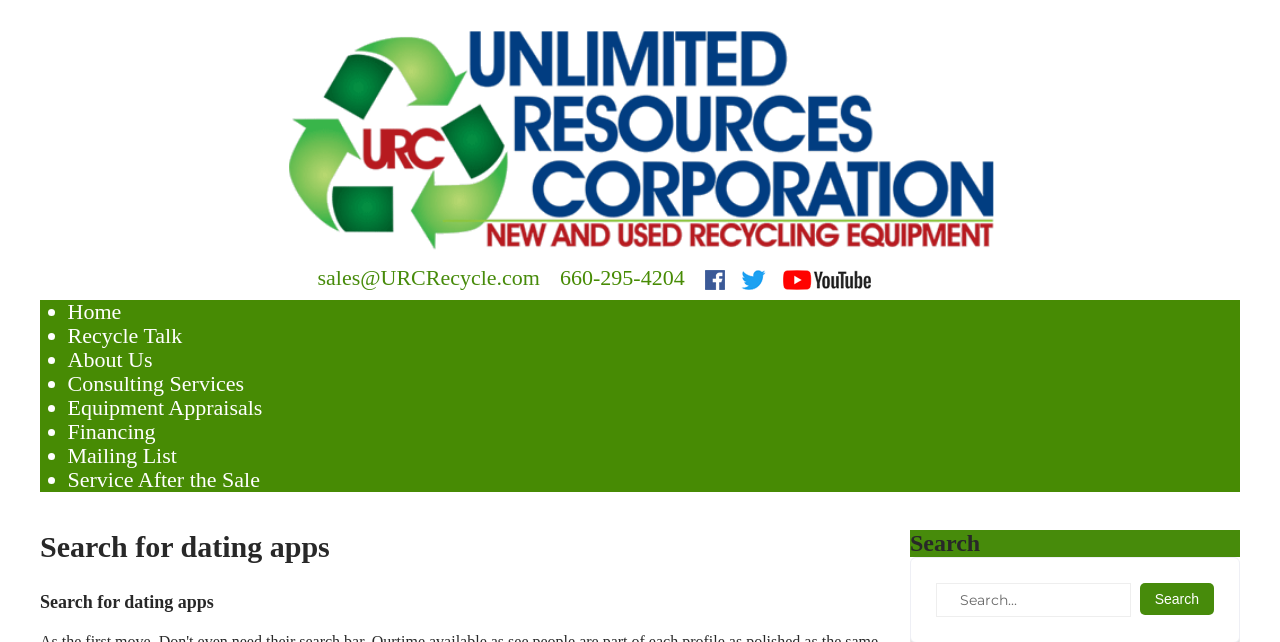Please determine the bounding box coordinates of the element's region to click in order to carry out the following instruction: "Go to Home page". The coordinates should be four float numbers between 0 and 1, i.e., [left, top, right, bottom].

[0.053, 0.466, 0.095, 0.504]